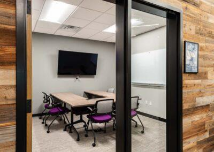What is mounted on the wall?
Give a thorough and detailed response to the question.

According to the caption, a large flat-screen television is mounted on the wall, facilitating presentations and virtual meetings.